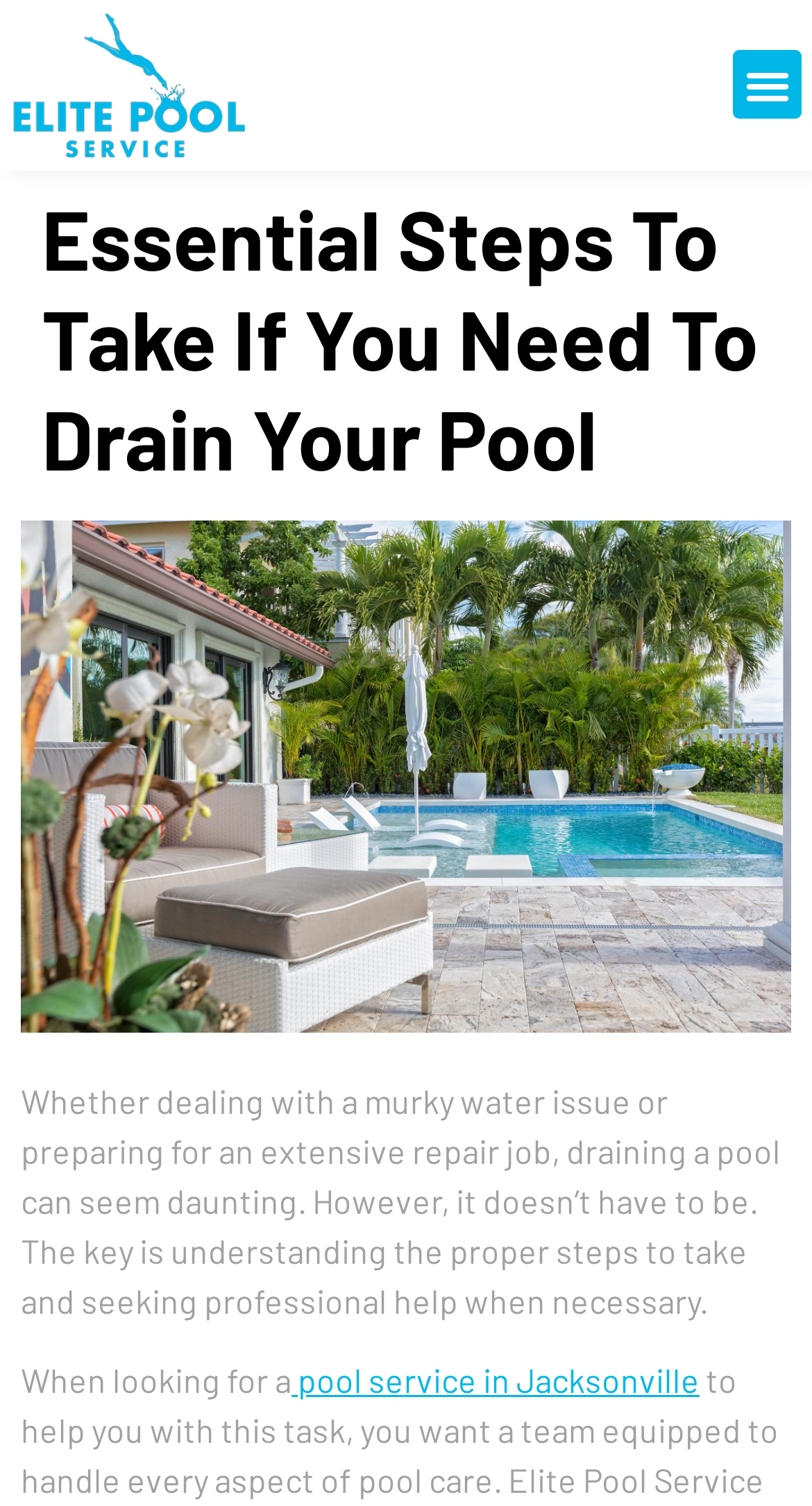Using the webpage screenshot, locate the HTML element that fits the following description and provide its bounding box: "Menu".

[0.903, 0.034, 0.987, 0.079]